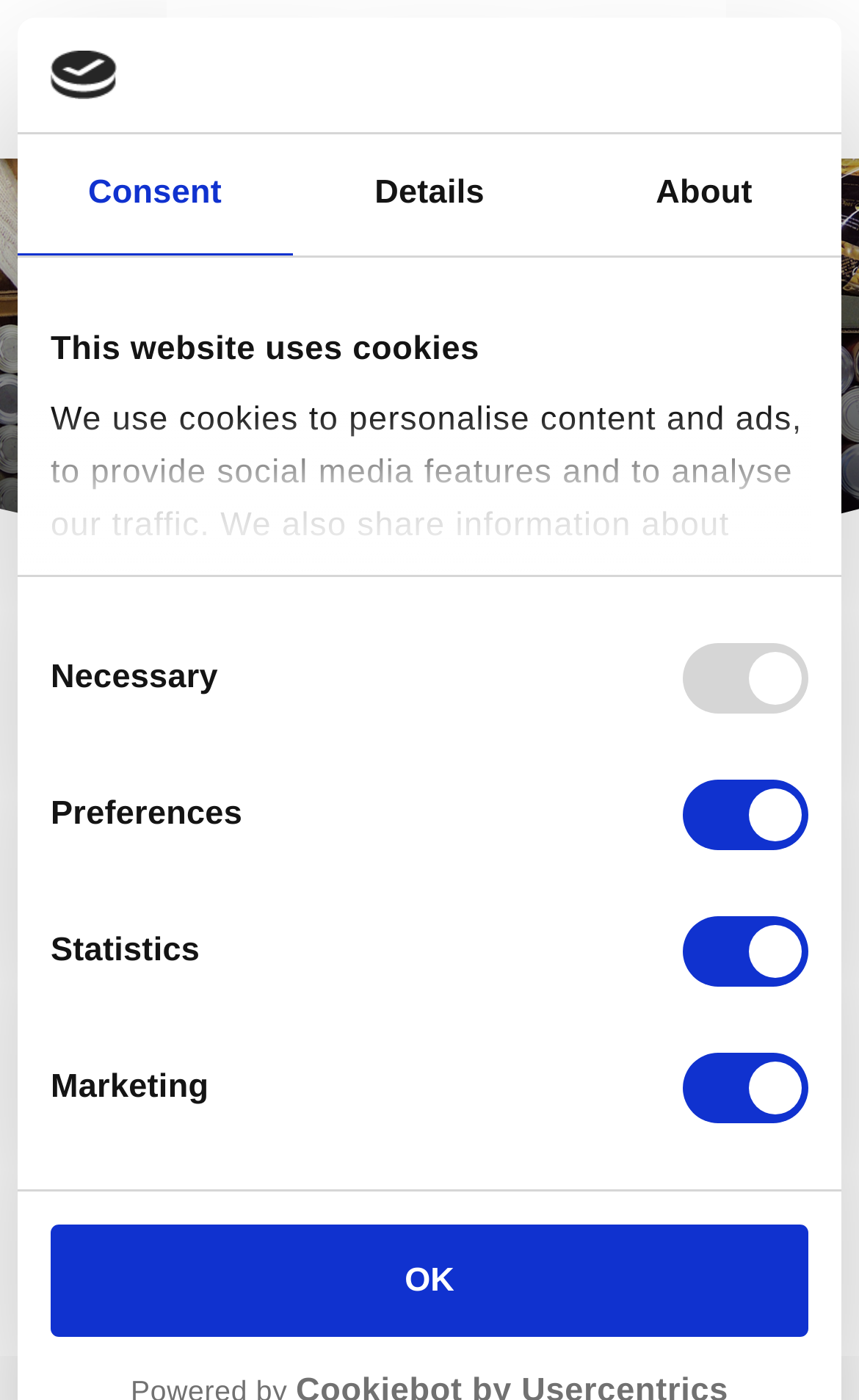What is the purpose of the cookies used by this website?
Please provide a single word or phrase as your answer based on the screenshot.

personalise content and ads